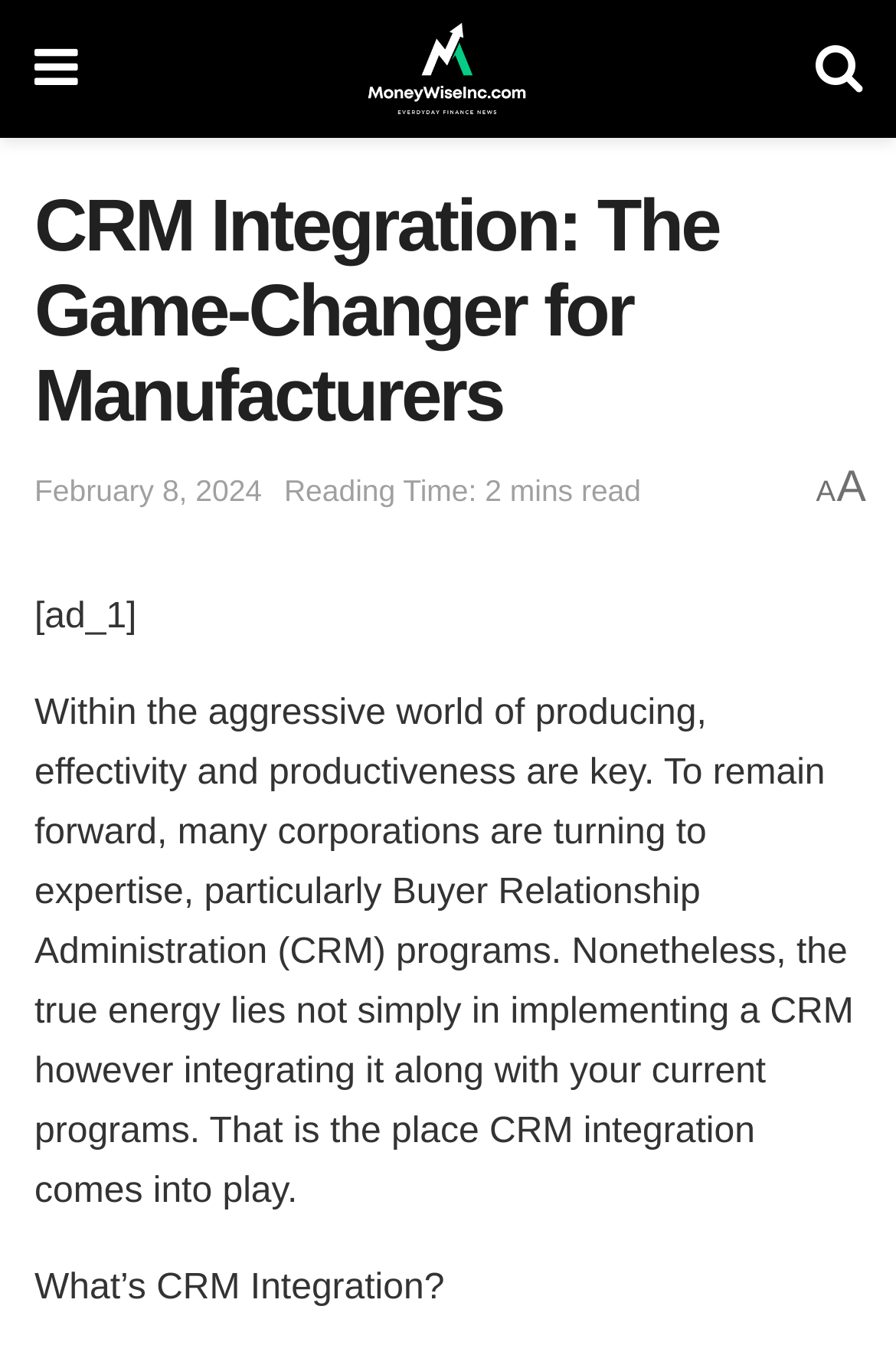Provide the bounding box coordinates of the UI element that matches the description: "February 8, 2024".

[0.038, 0.347, 0.292, 0.372]